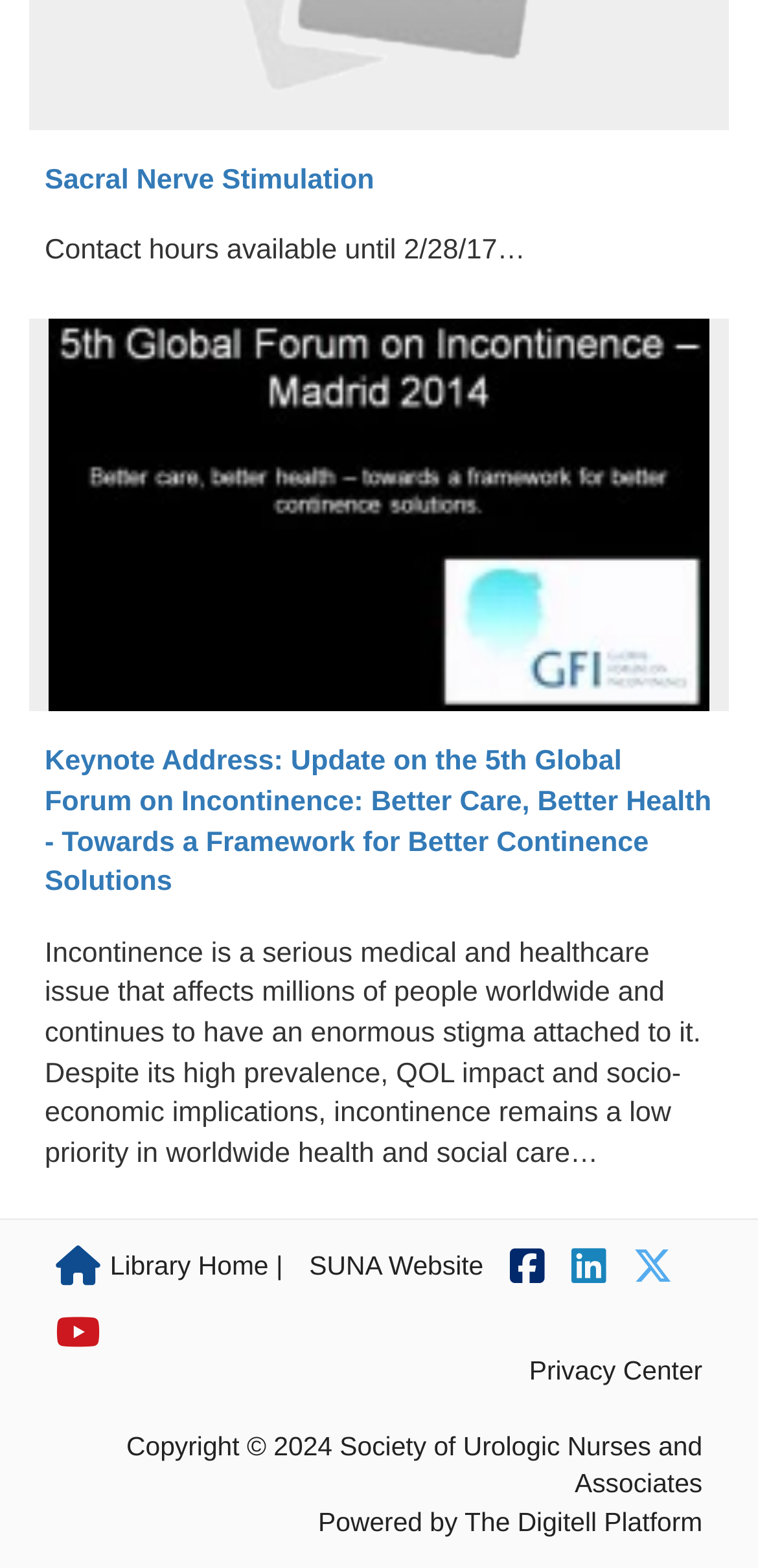Using a single word or phrase, answer the following question: 
What is the contact hours availability period?

until 2/28/17